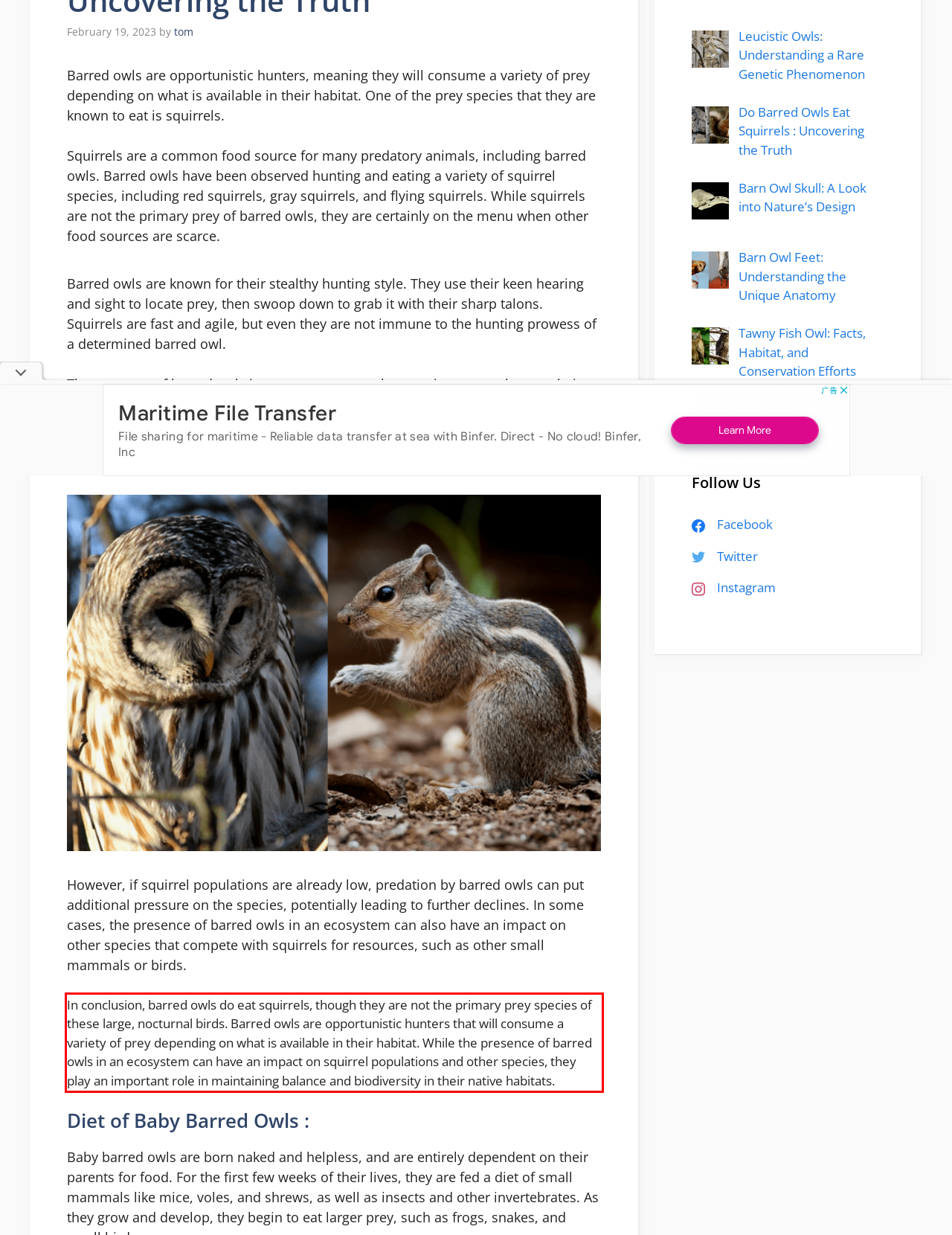You have a screenshot of a webpage with a red bounding box. Use OCR to generate the text contained within this red rectangle.

In conclusion, barred owls do eat squirrels, though they are not the primary prey species of these large, nocturnal birds. Barred owls are opportunistic hunters that will consume a variety of prey depending on what is available in their habitat. While the presence of barred owls in an ecosystem can have an impact on squirrel populations and other species, they play an important role in maintaining balance and biodiversity in their native habitats.